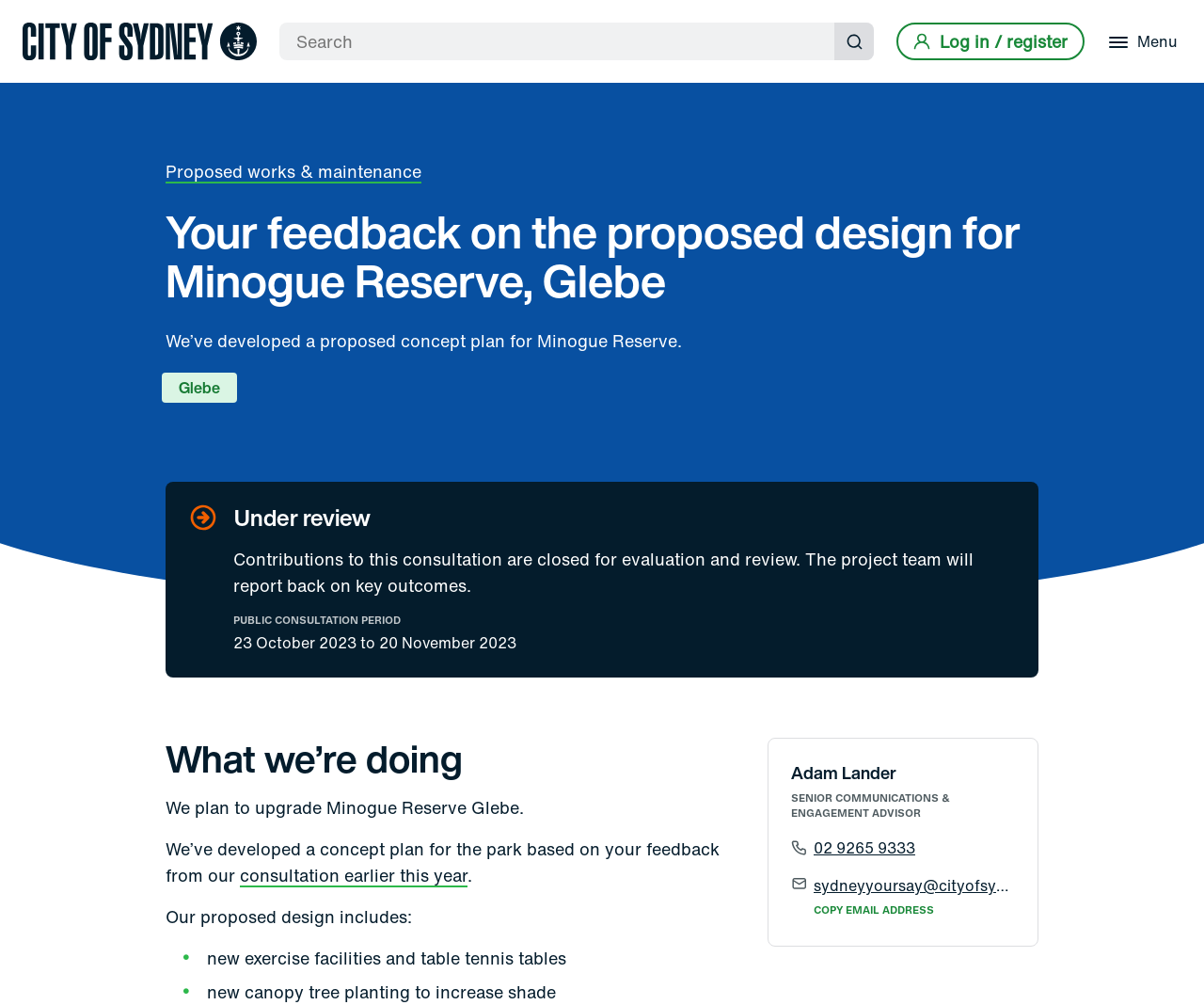Bounding box coordinates should be provided in the format (top-left x, top-left y, bottom-right x, bottom-right y) with all values between 0 and 1. Identify the bounding box for this UI element: parent_node: Name * name="author"

None